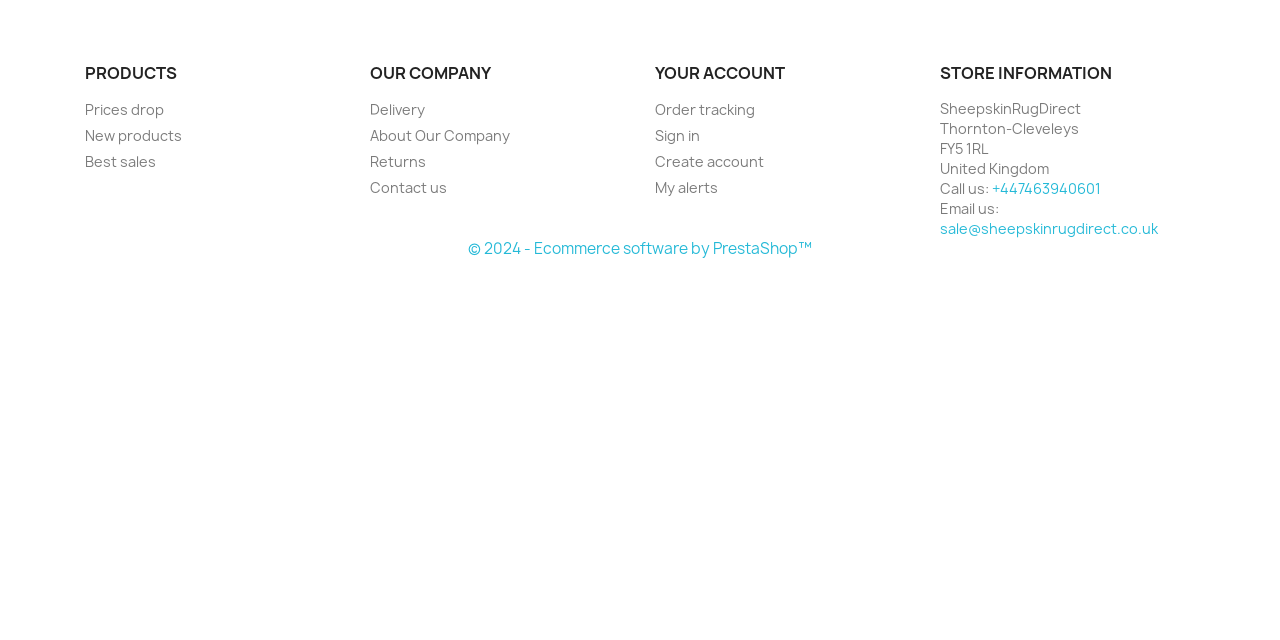Determine the bounding box for the UI element as described: "Delivery". The coordinates should be represented as four float numbers between 0 and 1, formatted as [left, top, right, bottom].

[0.289, 0.156, 0.332, 0.185]